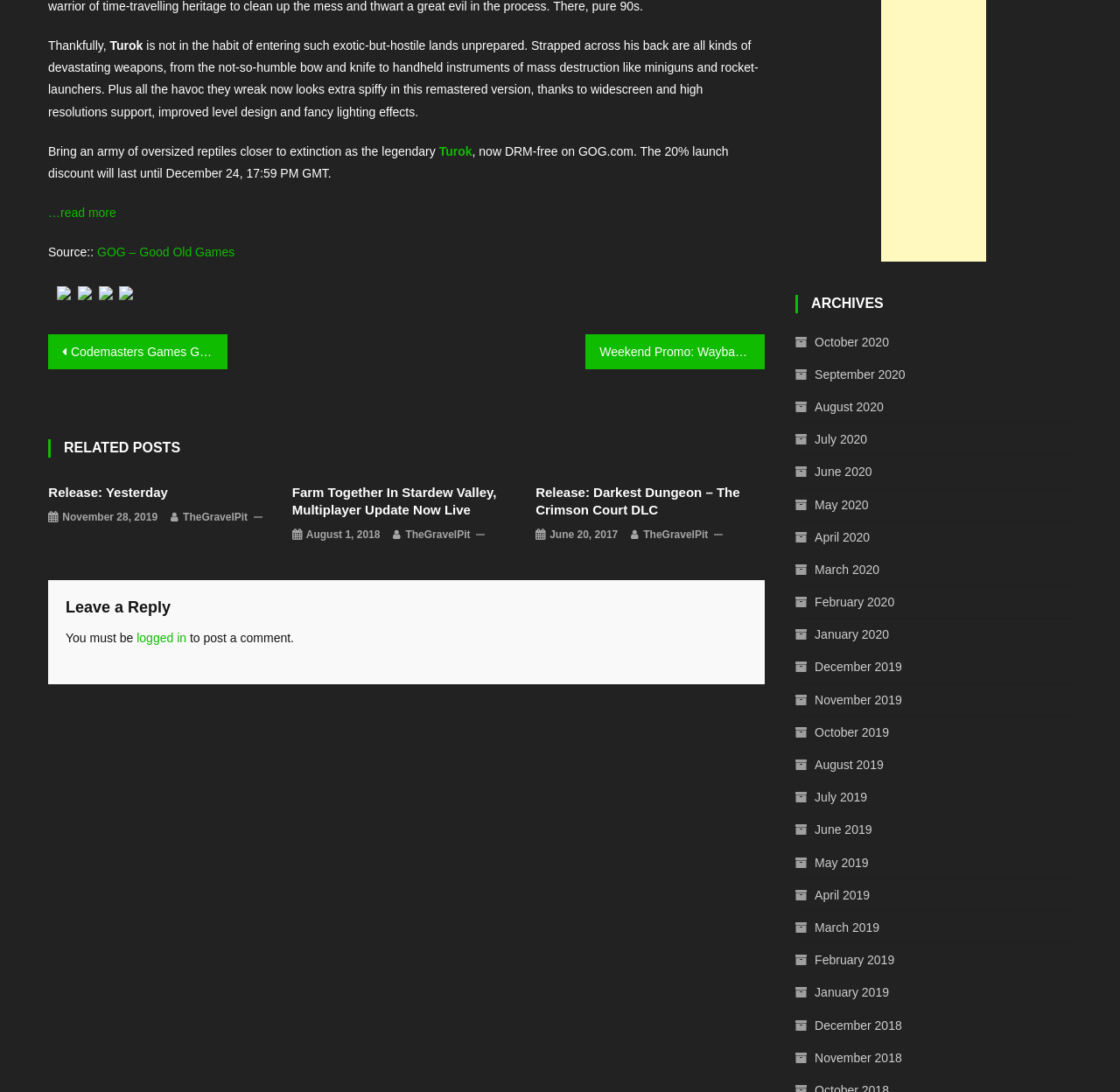Locate the bounding box of the UI element defined by this description: "Weekend Promo: Wayback Winters". The coordinates should be given as four float numbers between 0 and 1, formatted as [left, top, right, bottom].

[0.523, 0.306, 0.683, 0.338]